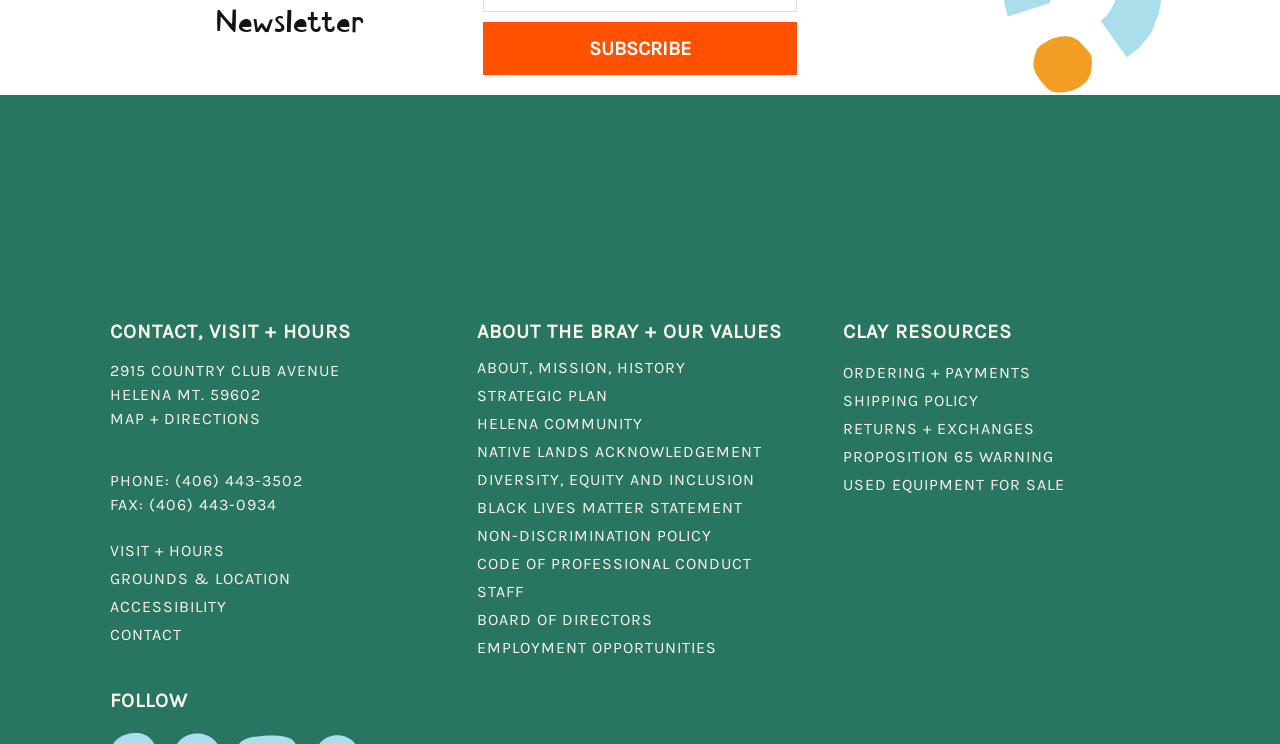Given the webpage screenshot and the description, determine the bounding box coordinates (top-left x, top-left y, bottom-right x, bottom-right y) that define the location of the UI element matching this description: Board of Directors

[0.372, 0.814, 0.643, 0.851]